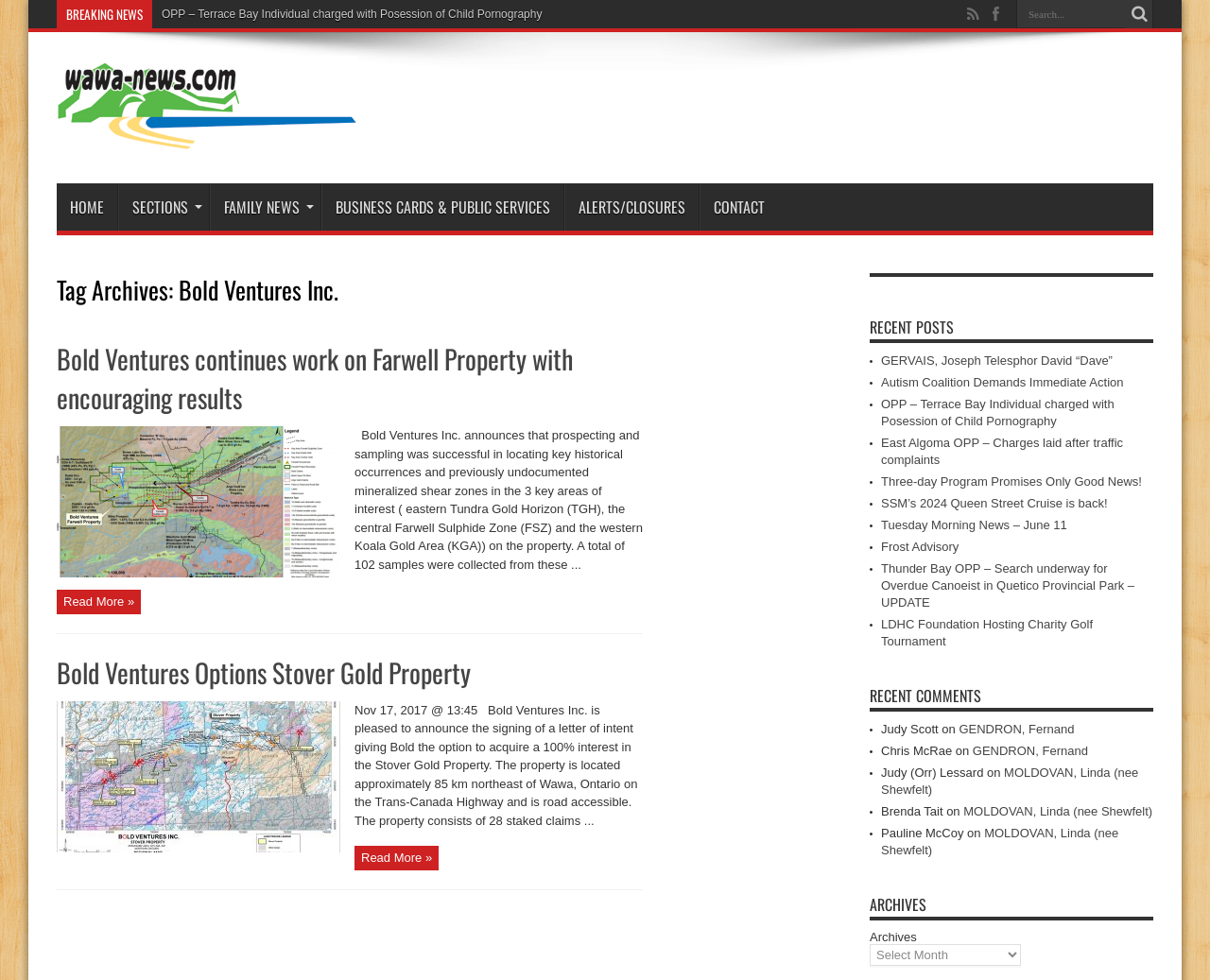Locate the bounding box coordinates of the element that should be clicked to fulfill the instruction: "Go to the HOME page".

[0.047, 0.187, 0.097, 0.235]